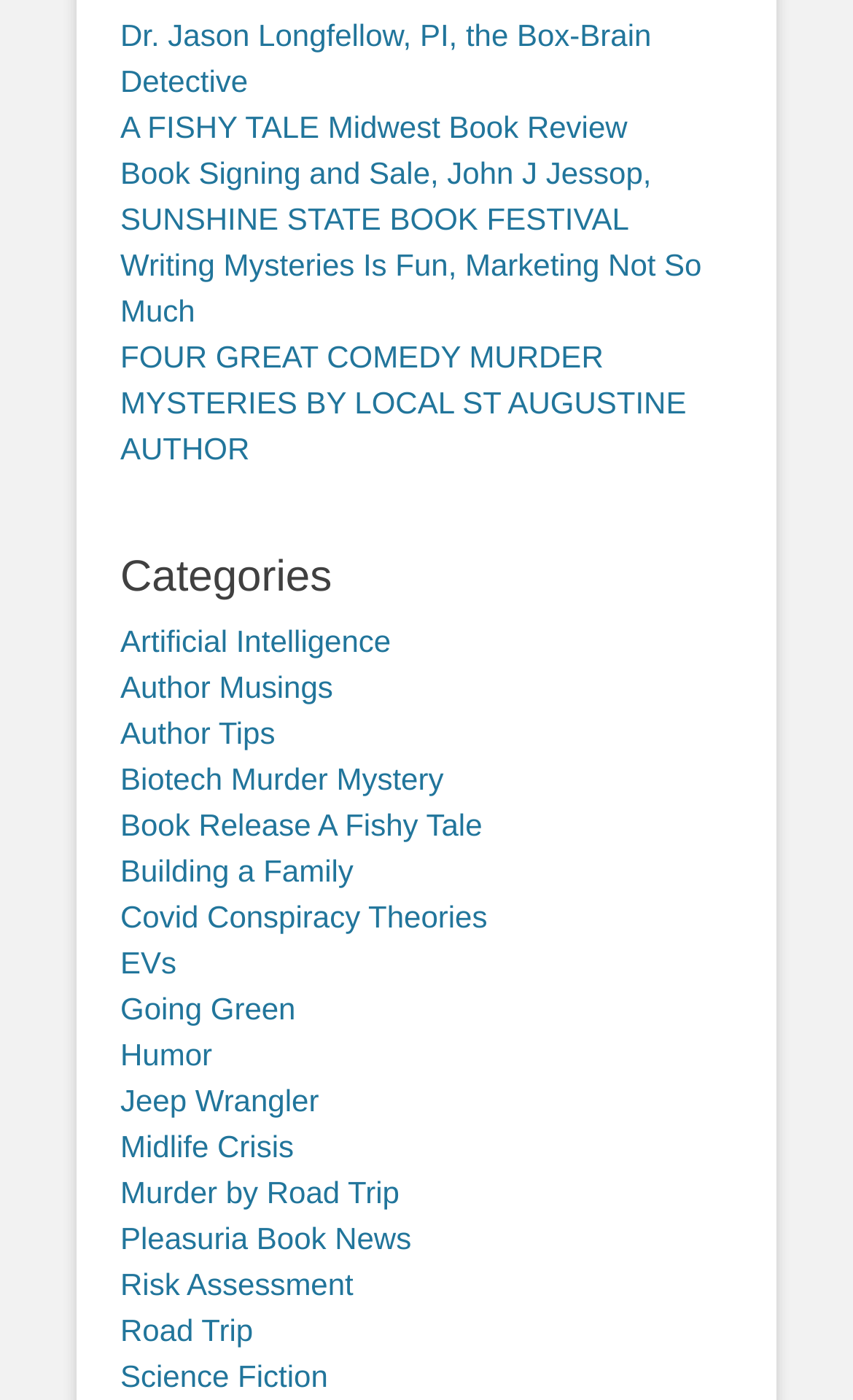What is the name of the festival mentioned in the link 'Book Signing and Sale, John J Jessop, SUNSHINE STATE BOOK FESTIVAL'?
Please describe in detail the information shown in the image to answer the question.

The answer can be found by looking at the text of the link element, which mentions 'SUNSHINE STATE BOOK FESTIVAL'. This suggests that the festival being referred to is the SUNSHINE STATE BOOK FESTIVAL.